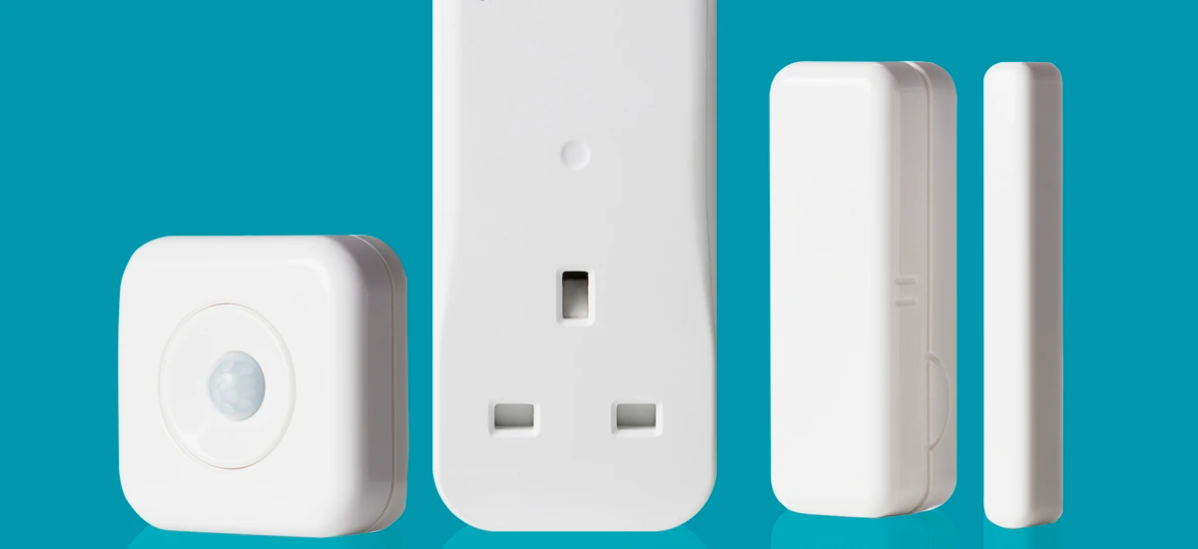What is the benefit of using Hive's smart home devices?
Refer to the screenshot and deliver a thorough answer to the question presented.

The caption explains that Hive's devices, such as the Hive Active Plug™, promote energy efficiency and peace of mind for users by ensuring that electrical devices are turned off when they shouldn’t be.